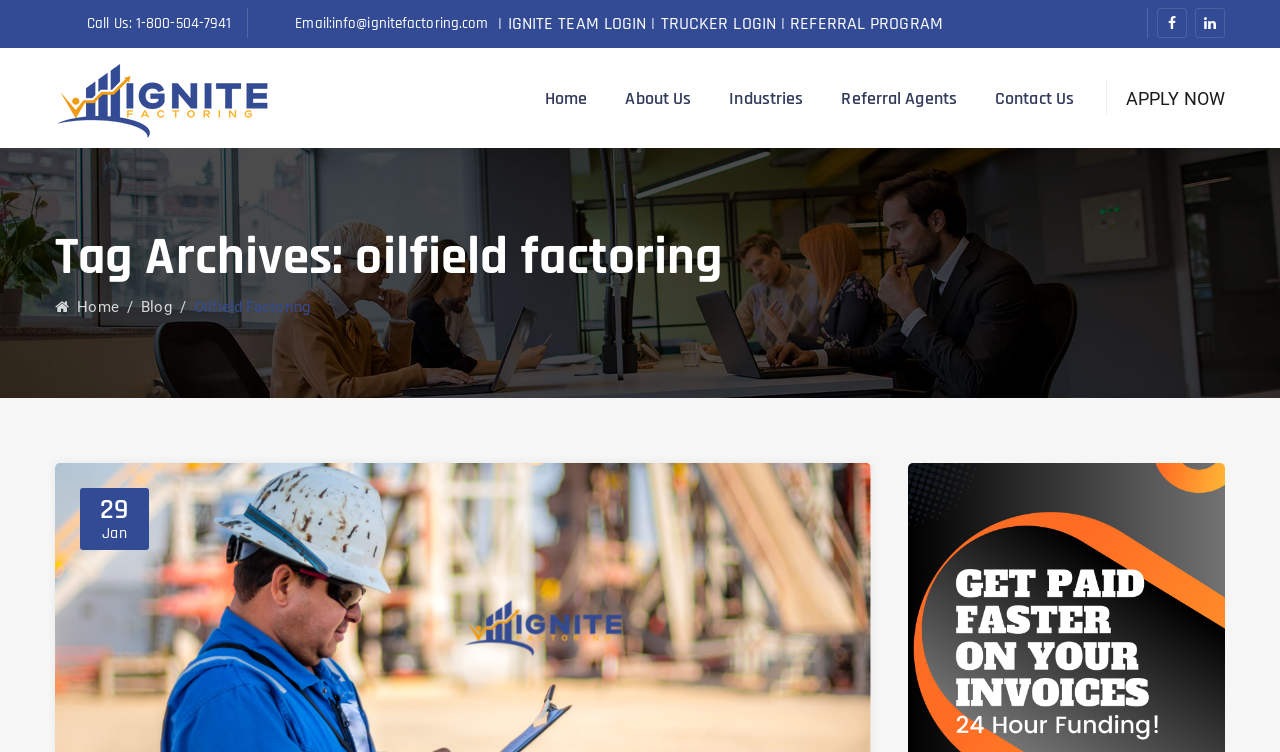Please predict the bounding box coordinates (top-left x, top-left y, bottom-right x, bottom-right y) for the UI element in the screenshot that fits the description: Email:info@ignitefactoring.com

[0.231, 0.019, 0.381, 0.044]